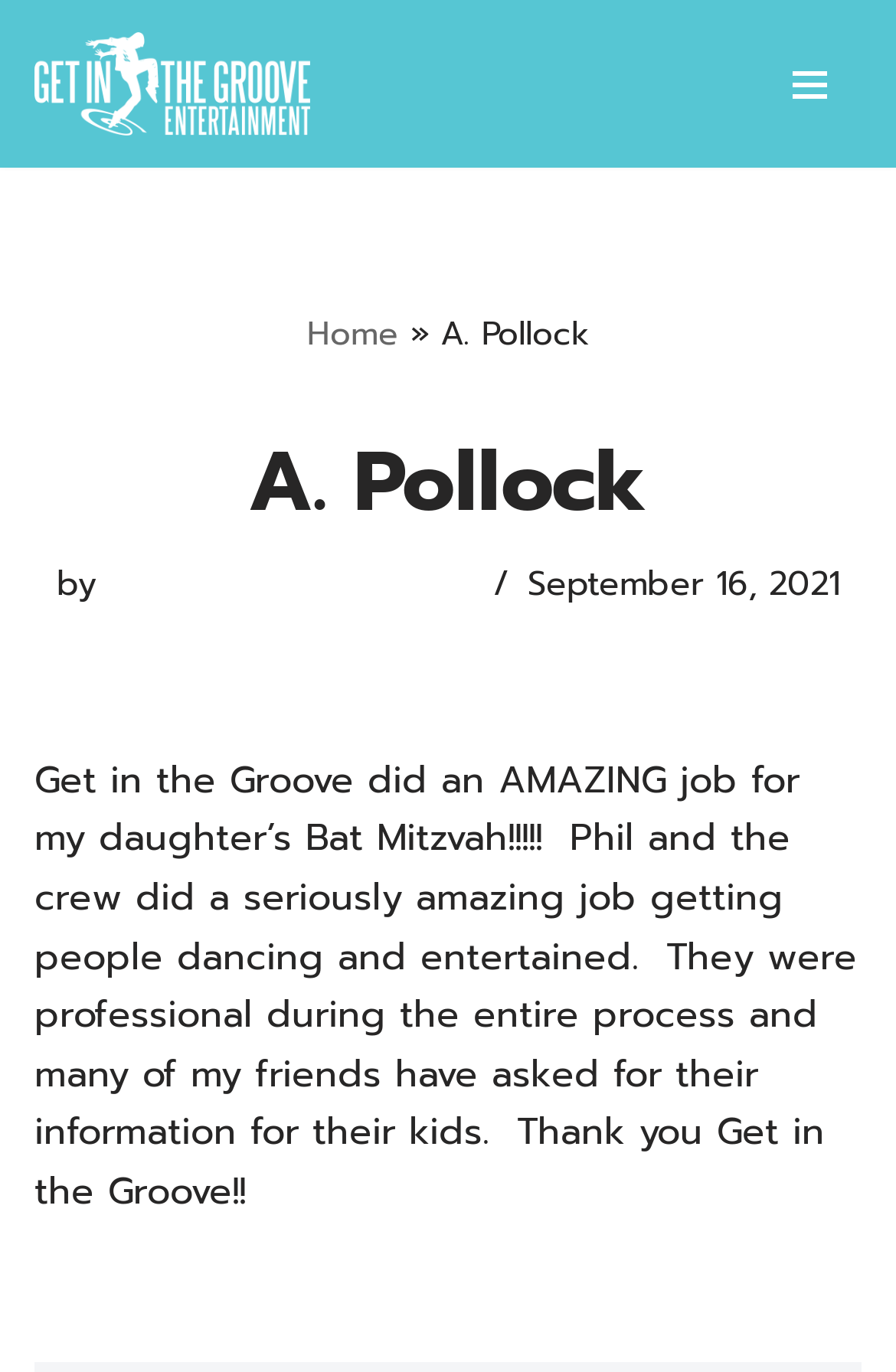What is the date mentioned in the webpage?
Using the information from the image, give a concise answer in one word or a short phrase.

September 16, 2021